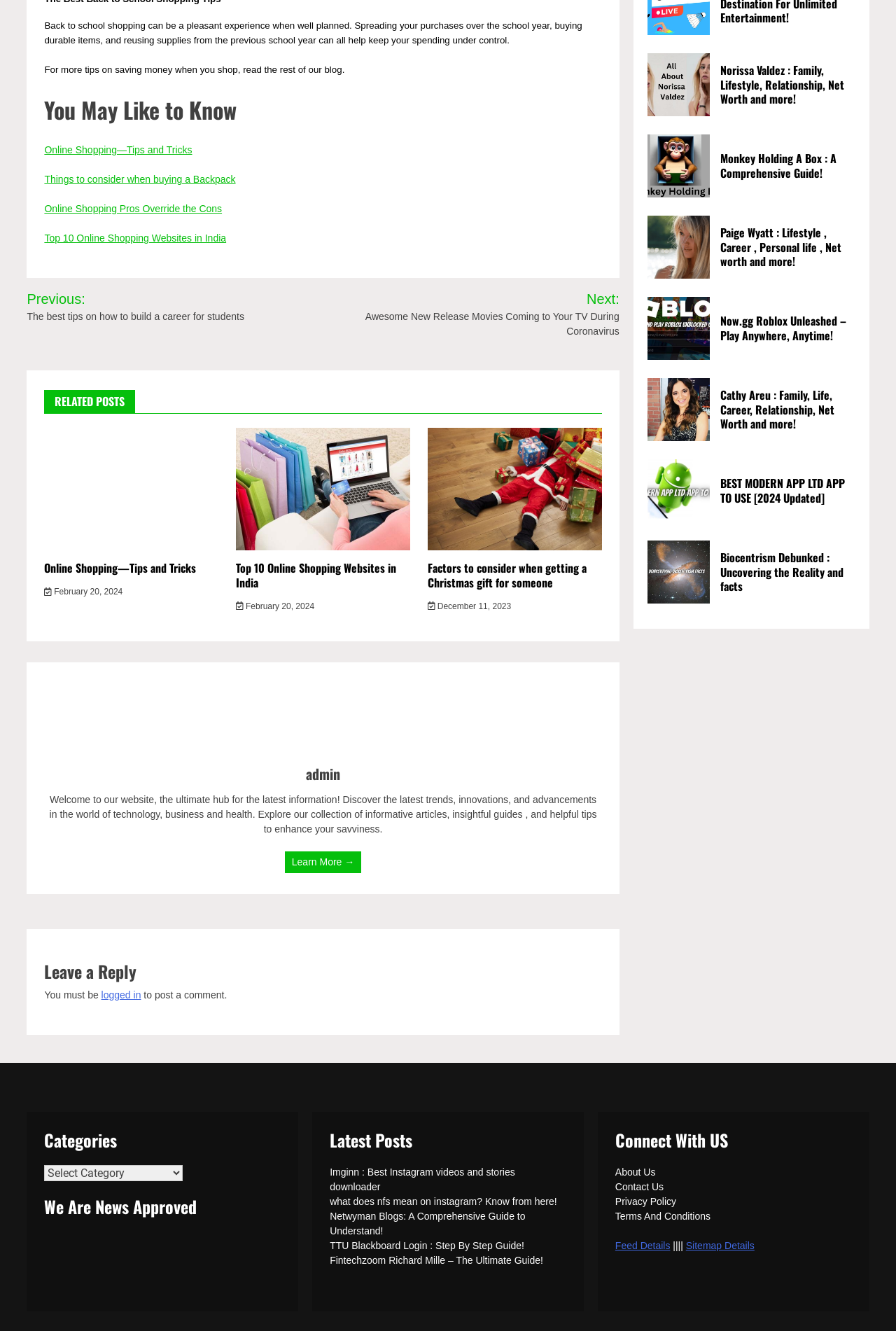What type of posts are available on the website?
Using the image as a reference, give a one-word or short phrase answer.

Various topics